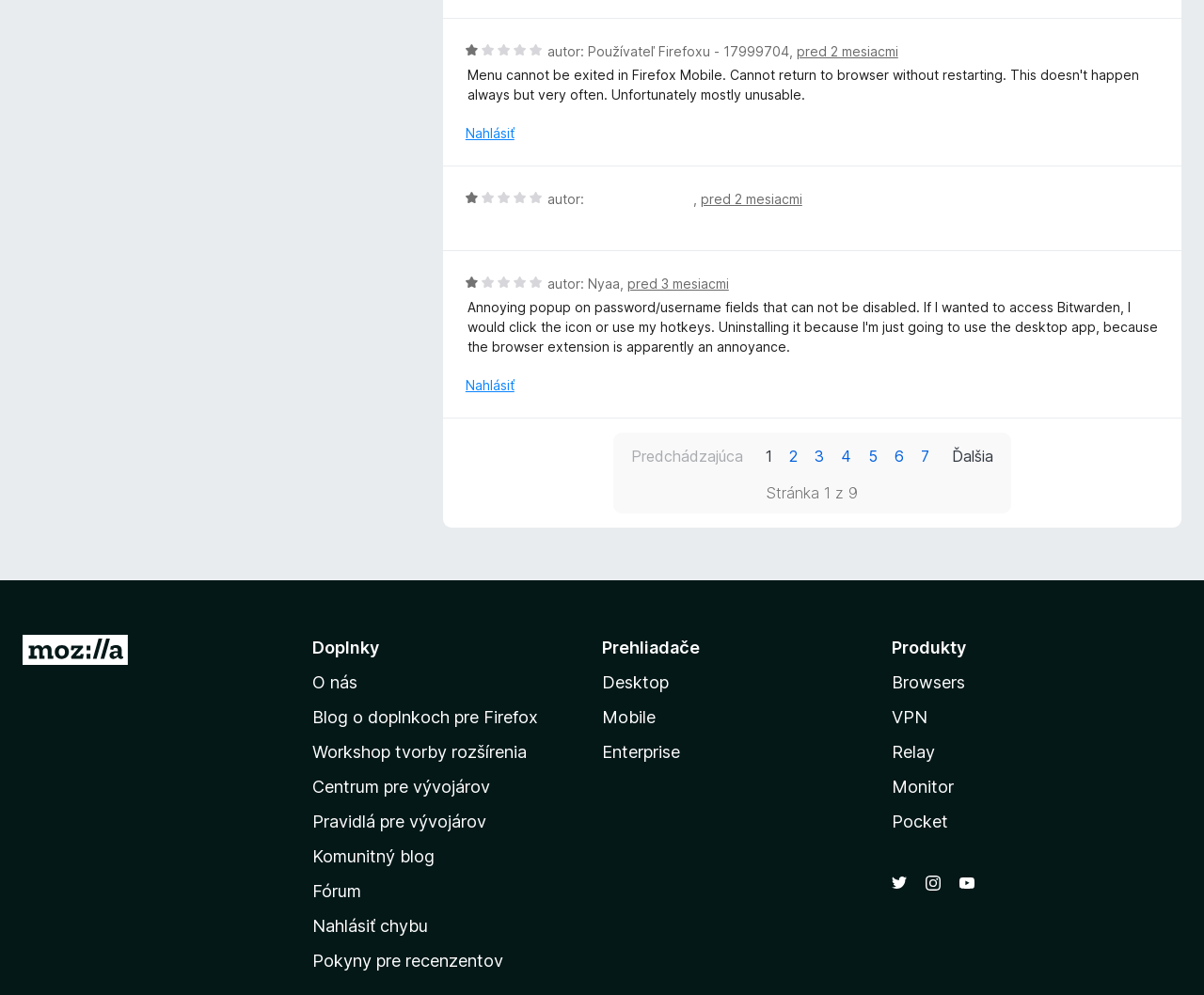Respond to the following question with a brief word or phrase:
How many pages are there in total?

9